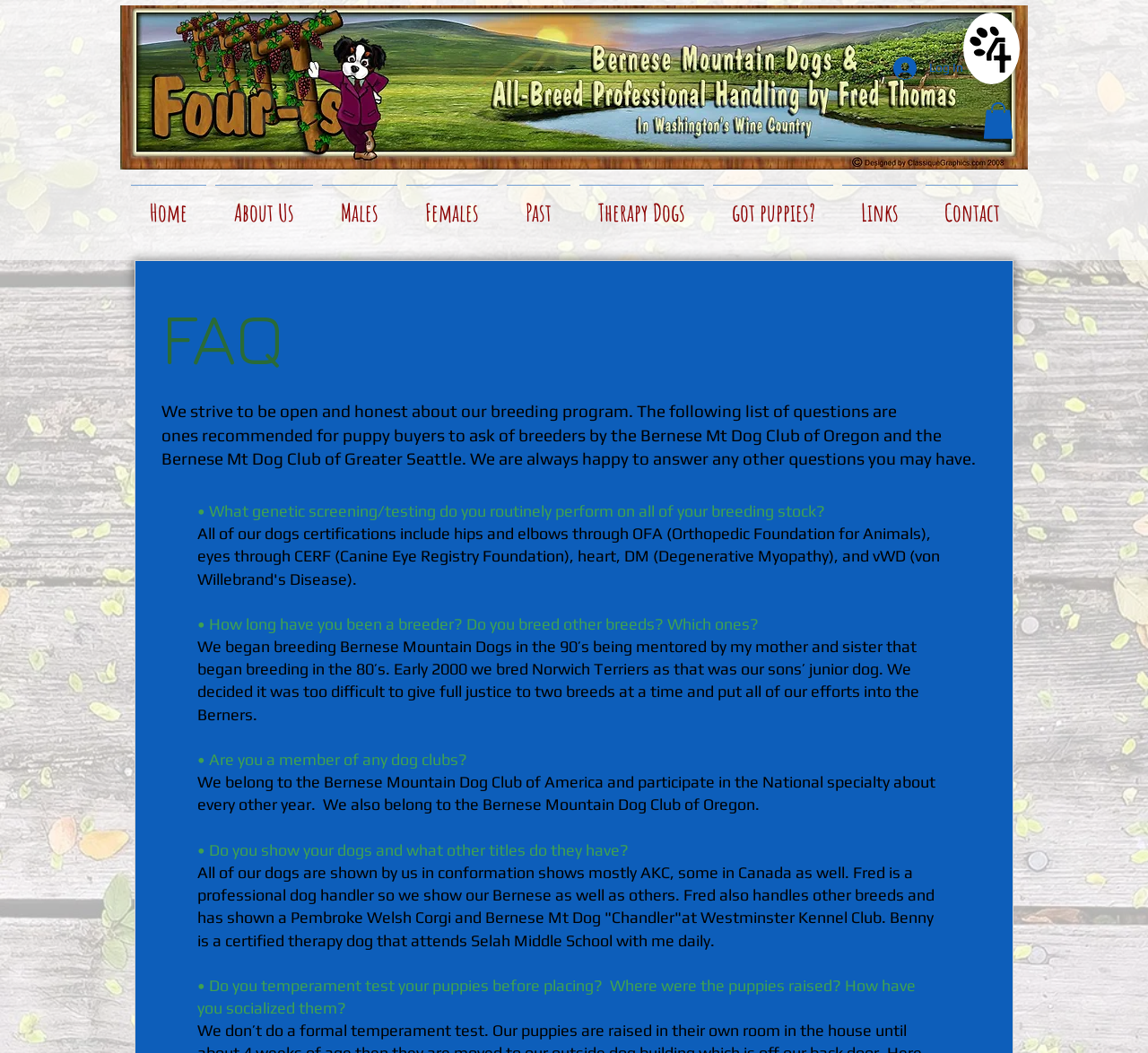Please identify the bounding box coordinates for the region that you need to click to follow this instruction: "Click the Log In button".

[0.767, 0.049, 0.85, 0.081]